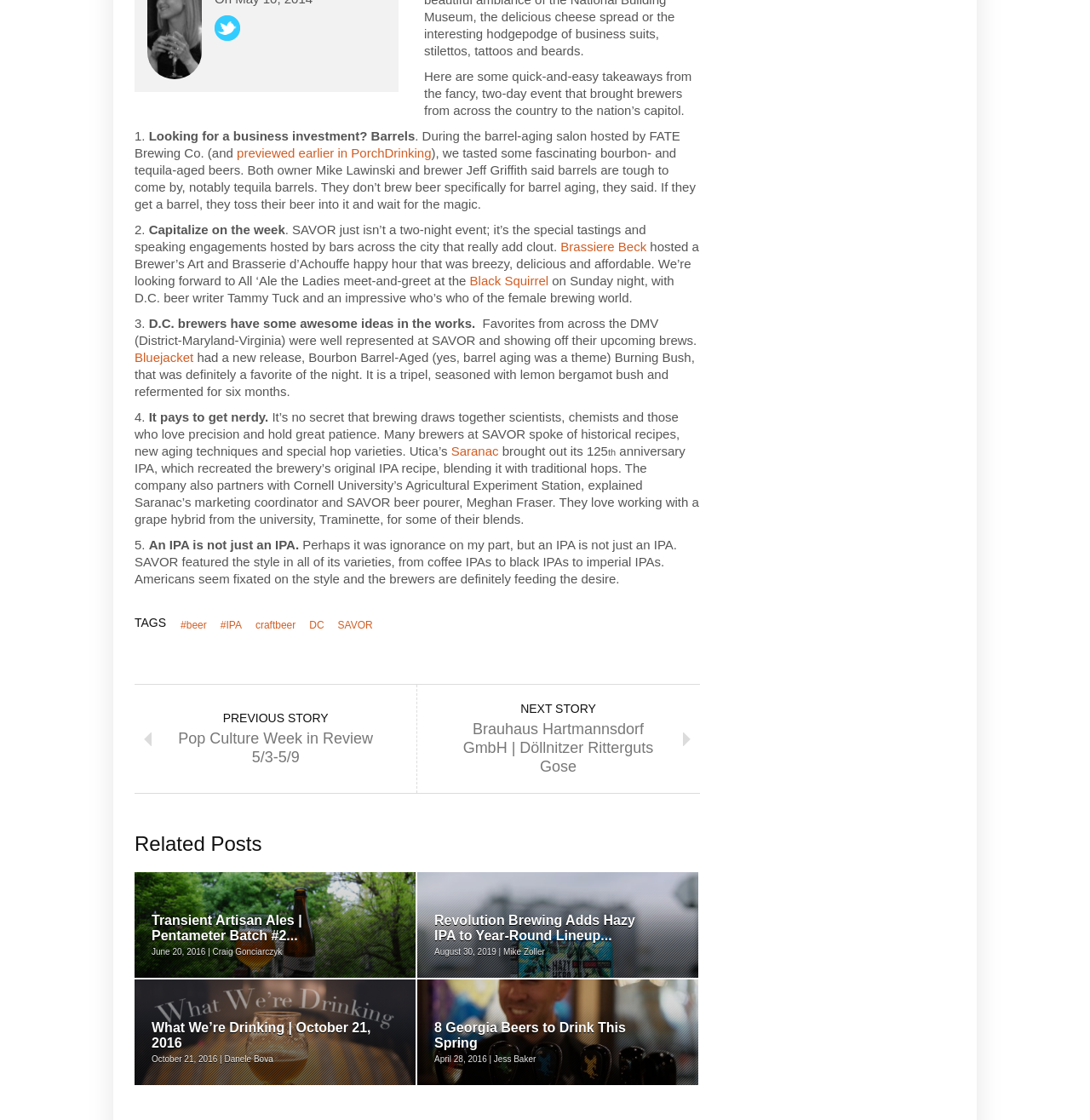Identify the bounding box for the given UI element using the description provided. Coordinates should be in the format (top-left x, top-left y, bottom-right x, bottom-right y) and must be between 0 and 1. Here is the description: Brassiere Beck

[0.514, 0.214, 0.593, 0.227]